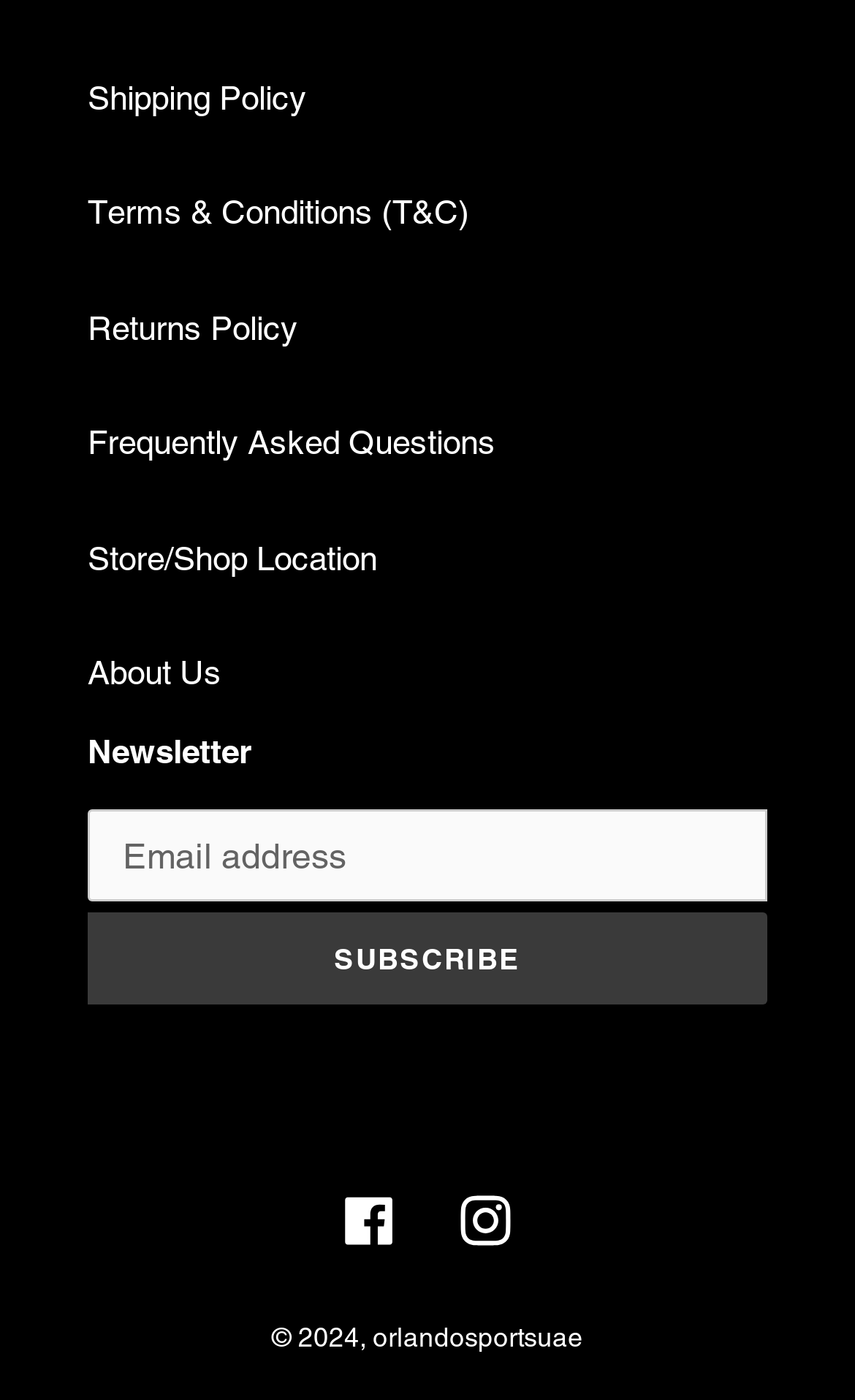Find the bounding box coordinates for the element that must be clicked to complete the instruction: "View shipping policy". The coordinates should be four float numbers between 0 and 1, indicated as [left, top, right, bottom].

[0.103, 0.056, 0.359, 0.083]